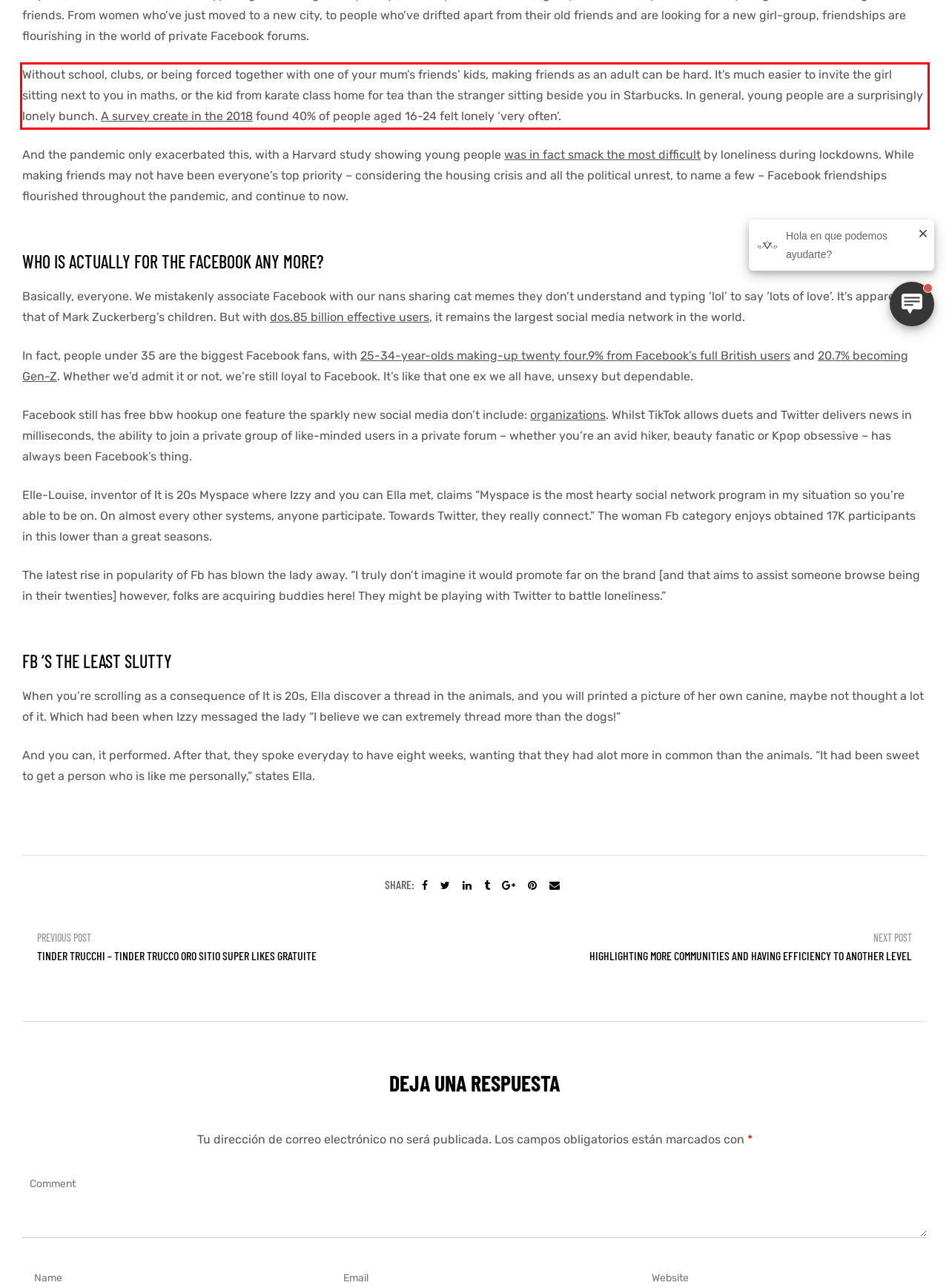There is a screenshot of a webpage with a red bounding box around a UI element. Please use OCR to extract the text within the red bounding box.

Without school, clubs, or being forced together with one of your mum’s friends’ kids, making friends as an adult can be hard. It’s much easier to invite the girl sitting next to you in maths, or the kid from karate class home for tea than the stranger sitting beside you in Starbucks. In general, young people are a surprisingly lonely bunch. A survey create in the 2018 found 40% of people aged 16-24 felt lonely ‘very often’.